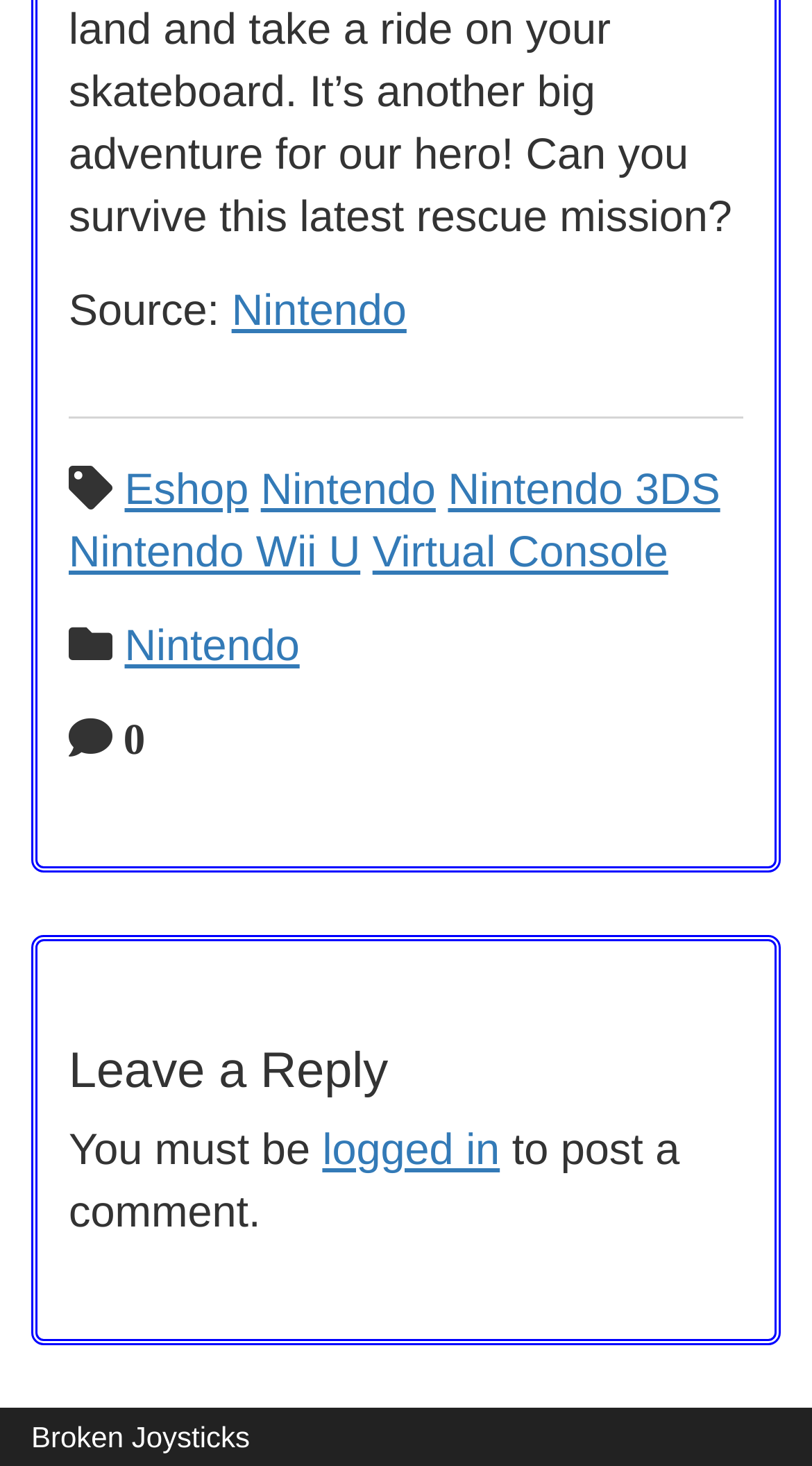Determine the bounding box coordinates for the region that must be clicked to execute the following instruction: "Click on Nintendo".

[0.285, 0.196, 0.501, 0.229]